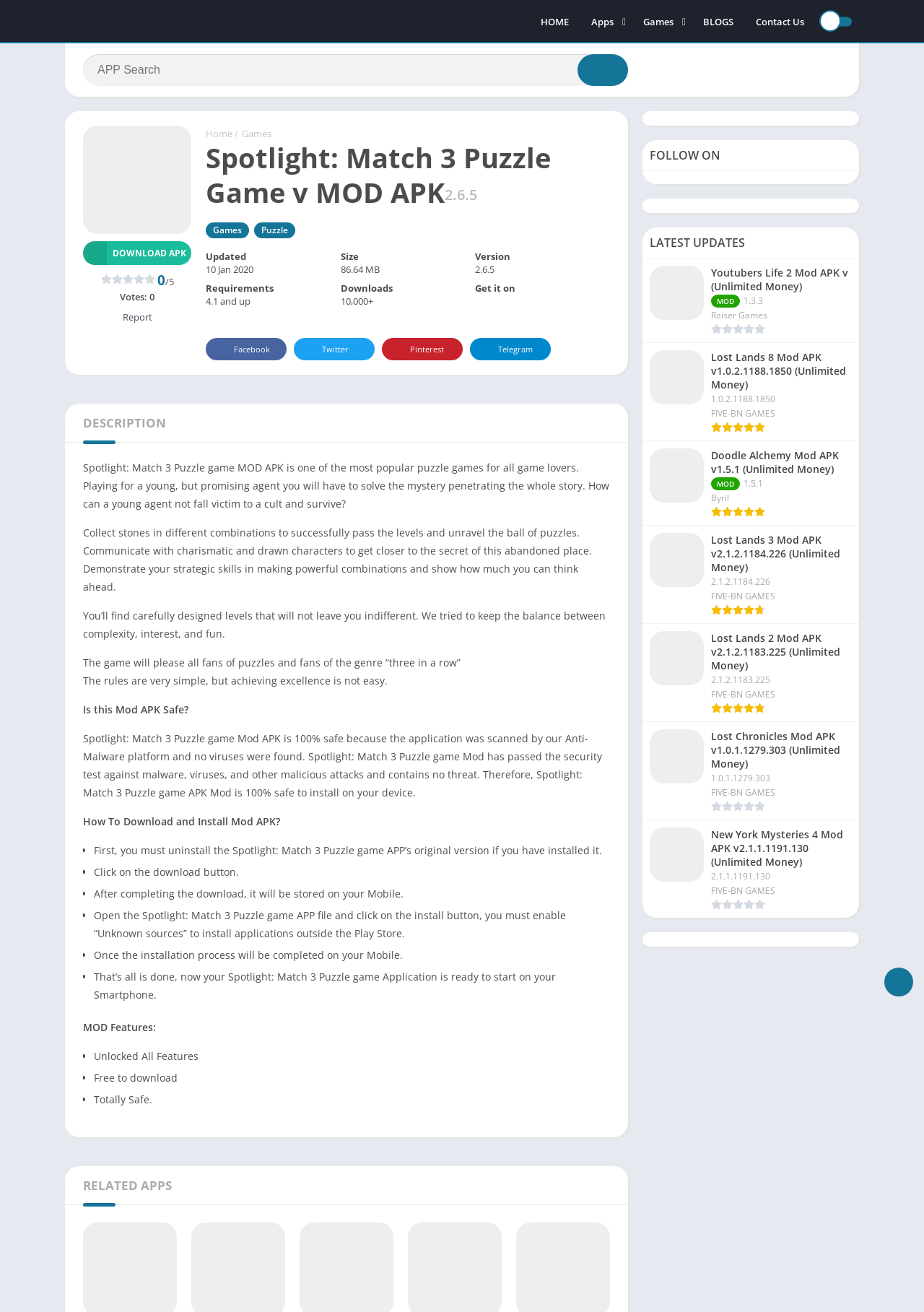How many downloads does the game have?
Using the picture, provide a one-word or short phrase answer.

10,000+